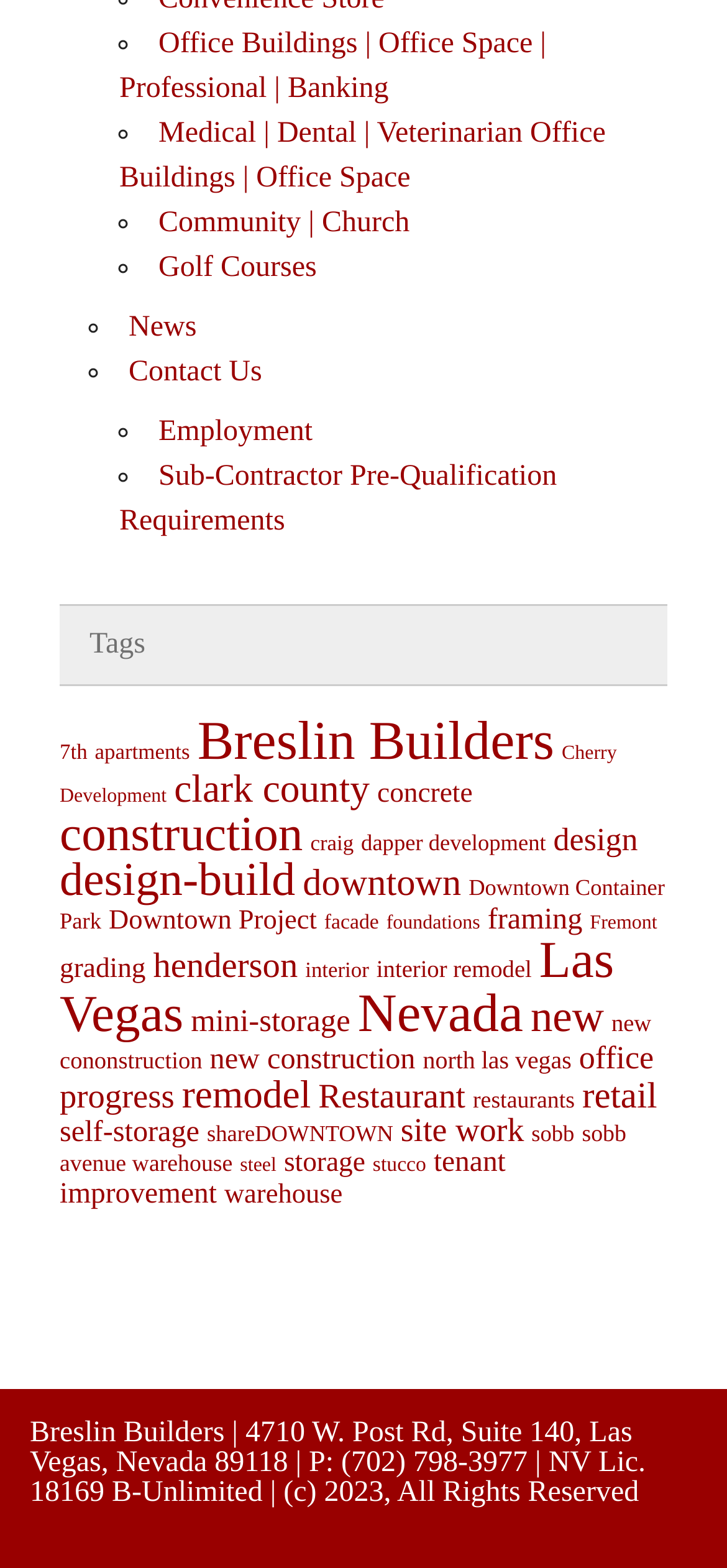Determine the bounding box coordinates of the clickable region to execute the instruction: "Click on Office Buildings | Office Space | Professional | Banking". The coordinates should be four float numbers between 0 and 1, denoted as [left, top, right, bottom].

[0.164, 0.018, 0.751, 0.067]